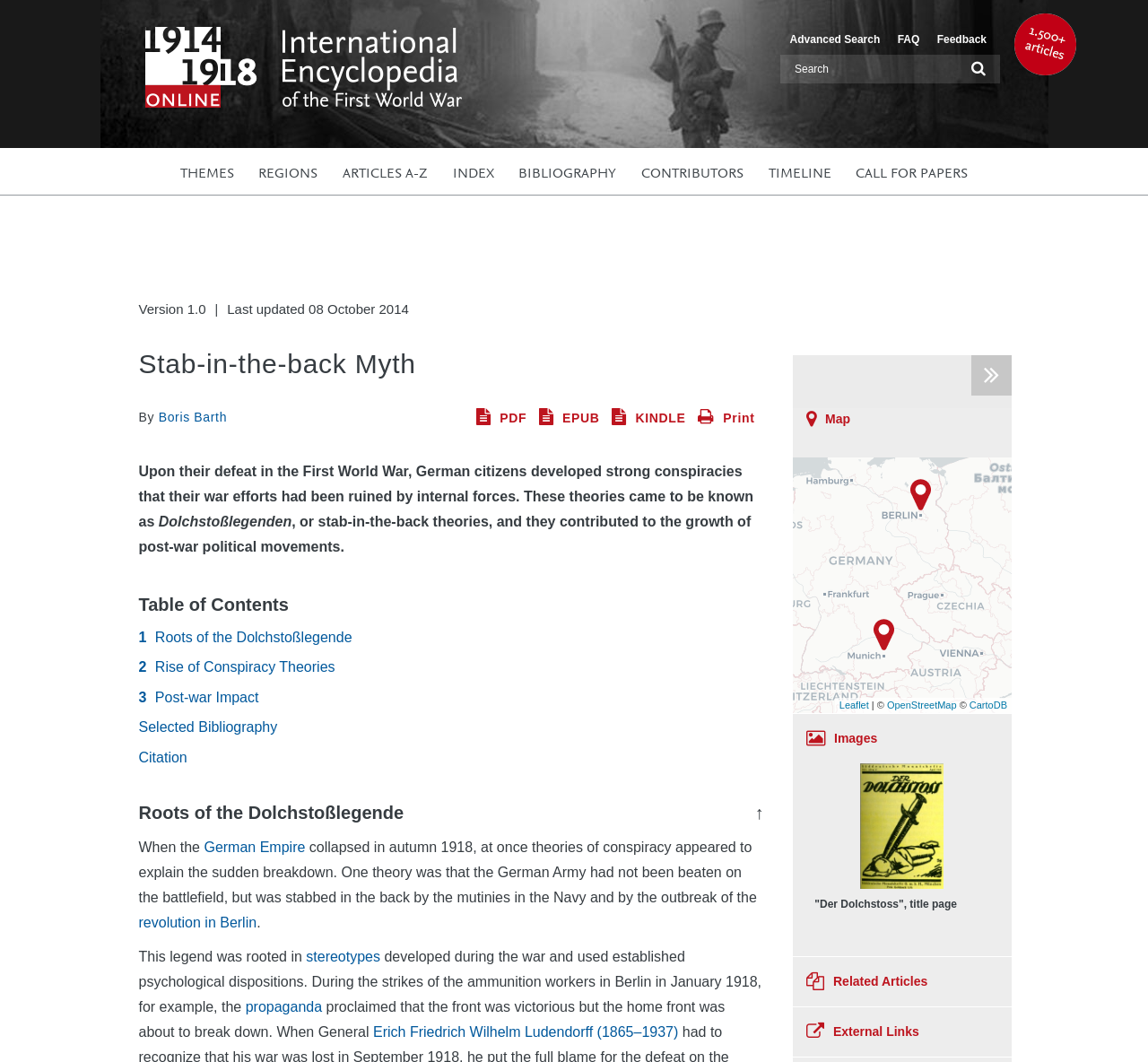Locate the bounding box coordinates of the clickable area to execute the instruction: "View the 'Table of Contents'". Provide the coordinates as four float numbers between 0 and 1, represented as [left, top, right, bottom].

[0.121, 0.561, 0.665, 0.577]